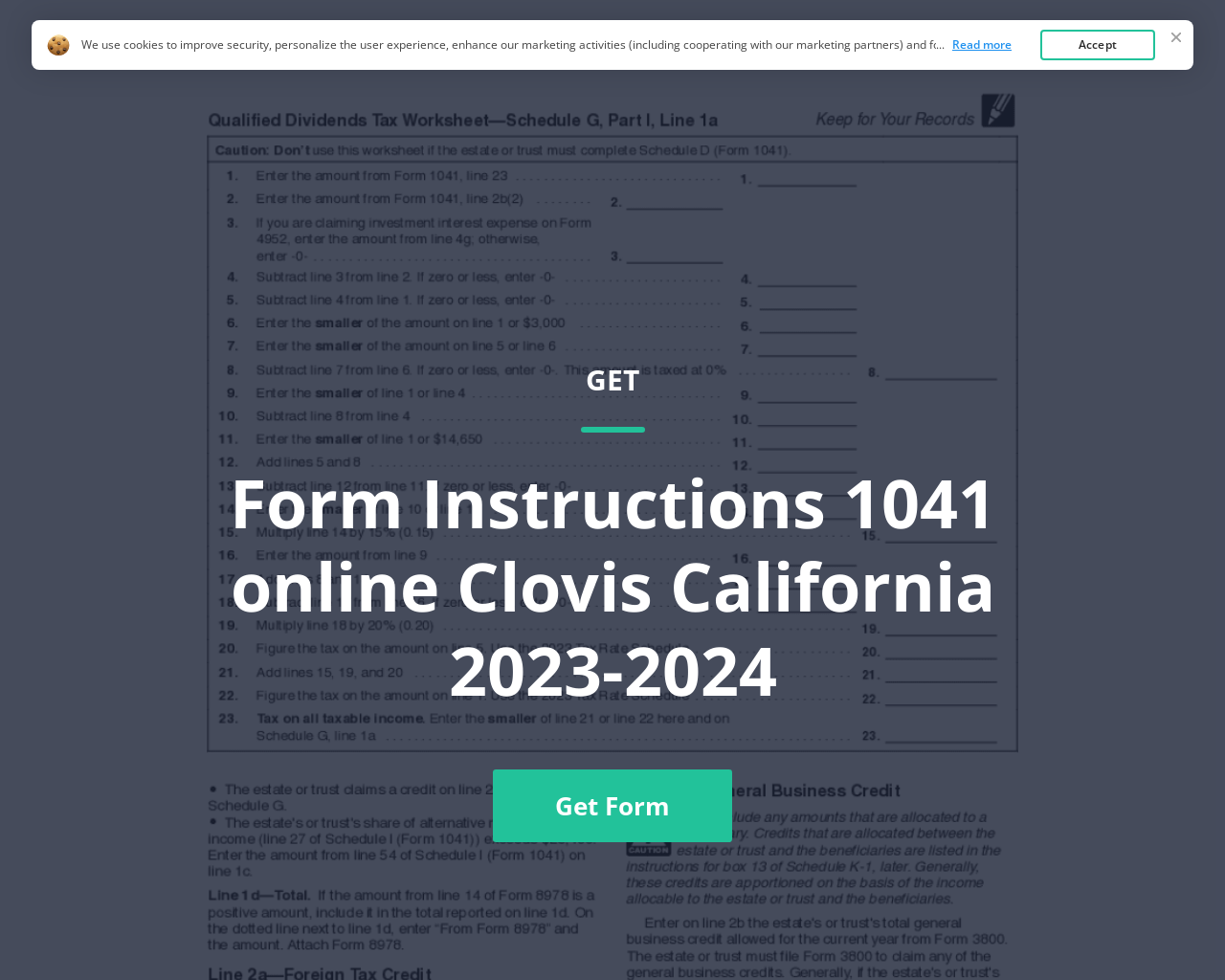How many links are present in the top navigation bar?
Look at the screenshot and give a one-word or phrase answer.

3